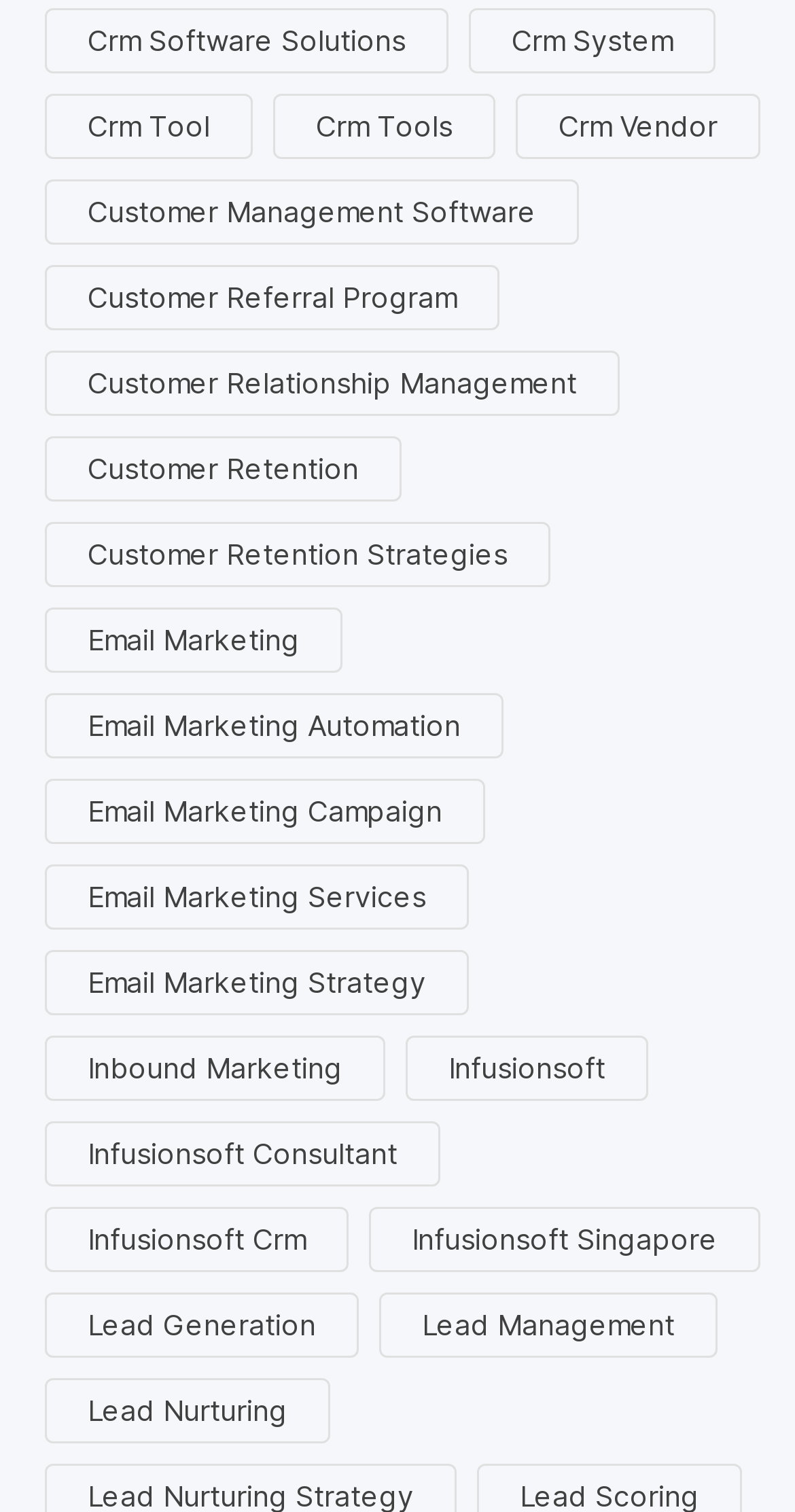Can you look at the image and give a comprehensive answer to the question:
How many CRM related links are there?

I counted the number of links that contain the word 'CRM' in their text, and found 15 links that match this criteria.